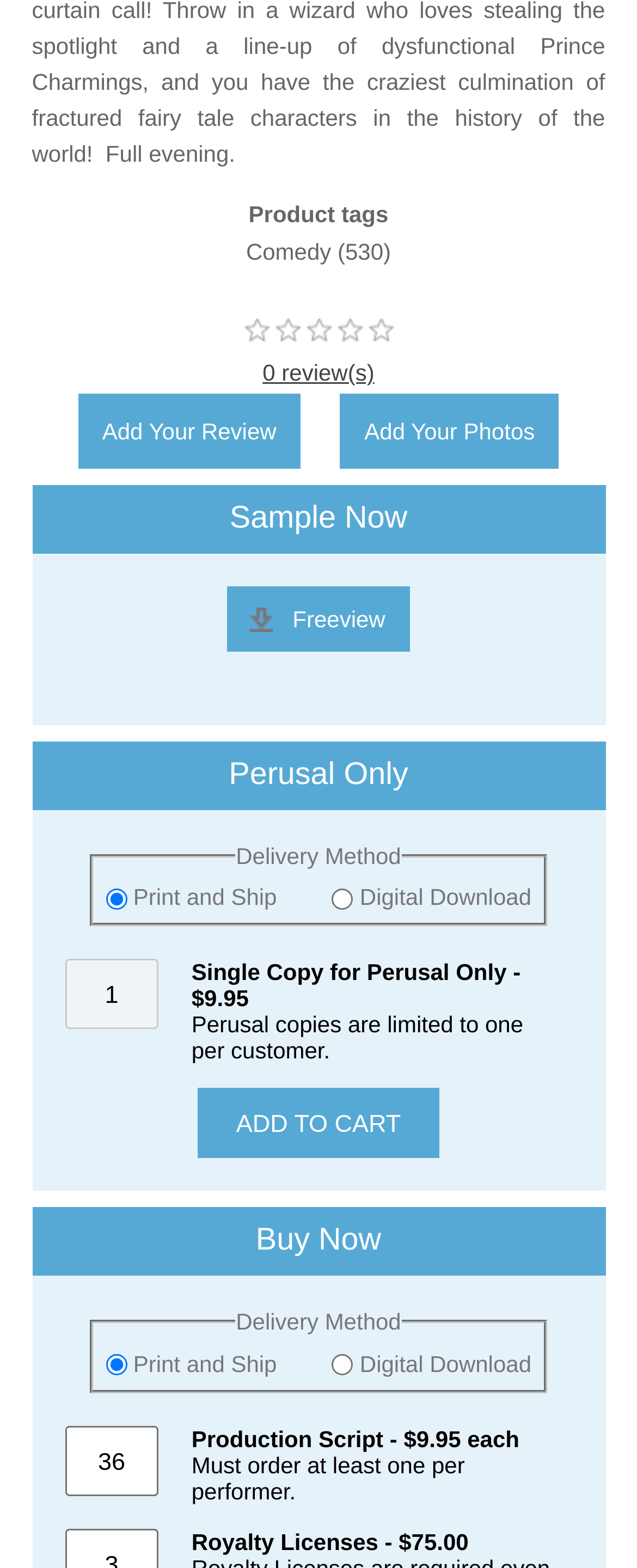Provide a short, one-word or phrase answer to the question below:
What is the price of royalty licenses?

$75.00